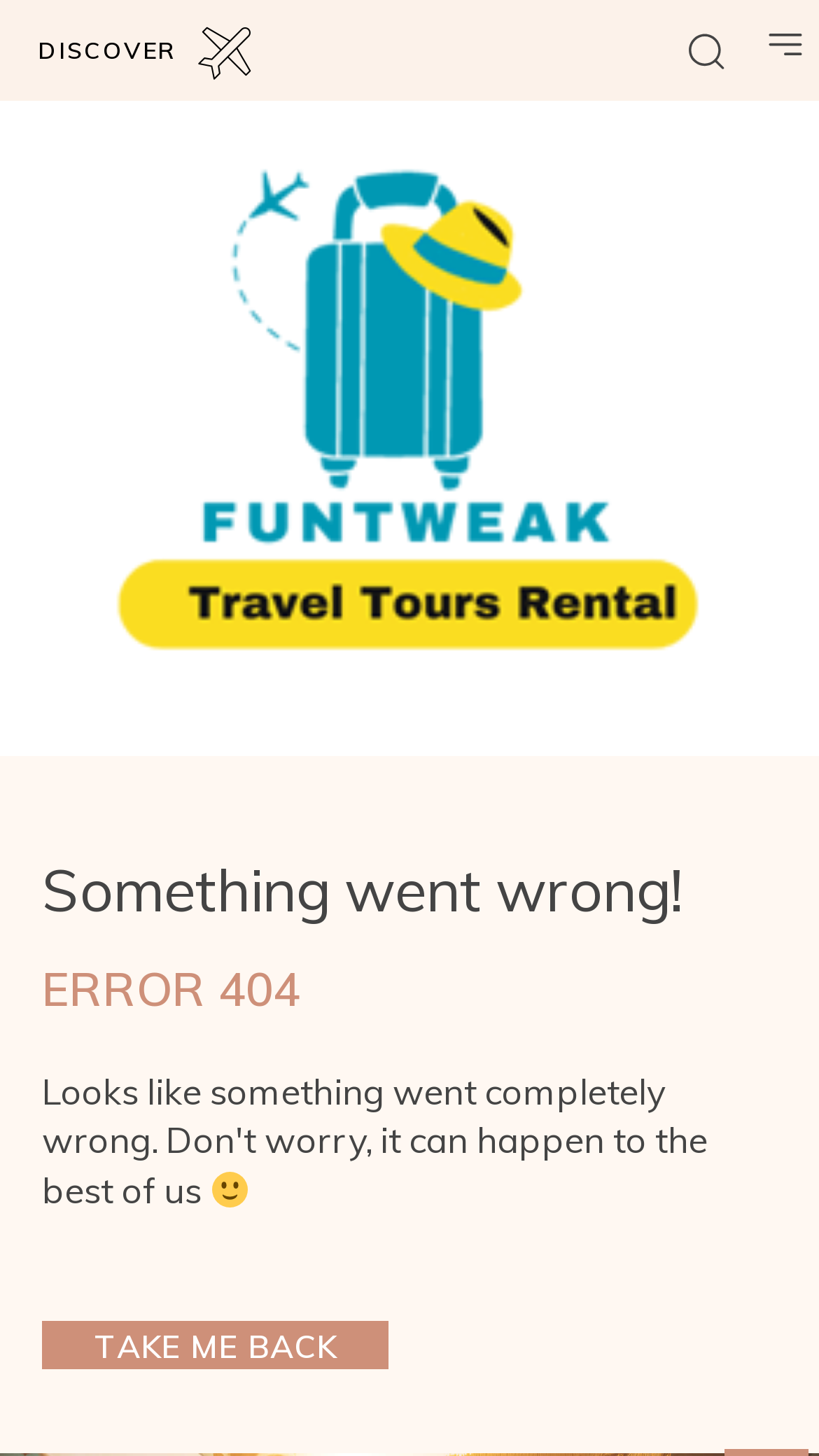What is the error code displayed on the page?
Look at the image and construct a detailed response to the question.

The error code is displayed in the heading 'ERROR 404' which is located at the coordinates [0.051, 0.663, 0.367, 0.695]. This indicates that the page is not found.